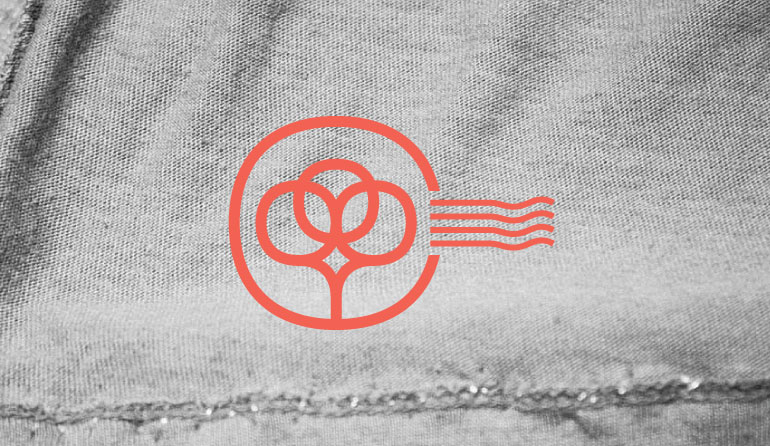Detail the scene depicted in the image with as much precision as possible.

The image showcases a vibrant red logo prominently displayed on a gray fabric background. The design features an intricate circular emblem that incorporates three intertwined loops, symbolizing unity or connection, which is positioned centrally. To the right of the emblem, three horizontal lines suggest movement or airflow, contributing to the logo's dynamic feel. This imagery is associated with the brand "Cotton Bureau," as indicated by accompanying text in the article, suggesting the logo is a representation of their identity or a product line. The overall aesthetic blends modern design elements with a minimalist approach, enhancing the logo's visual impact against the subtle texture of the fabric.